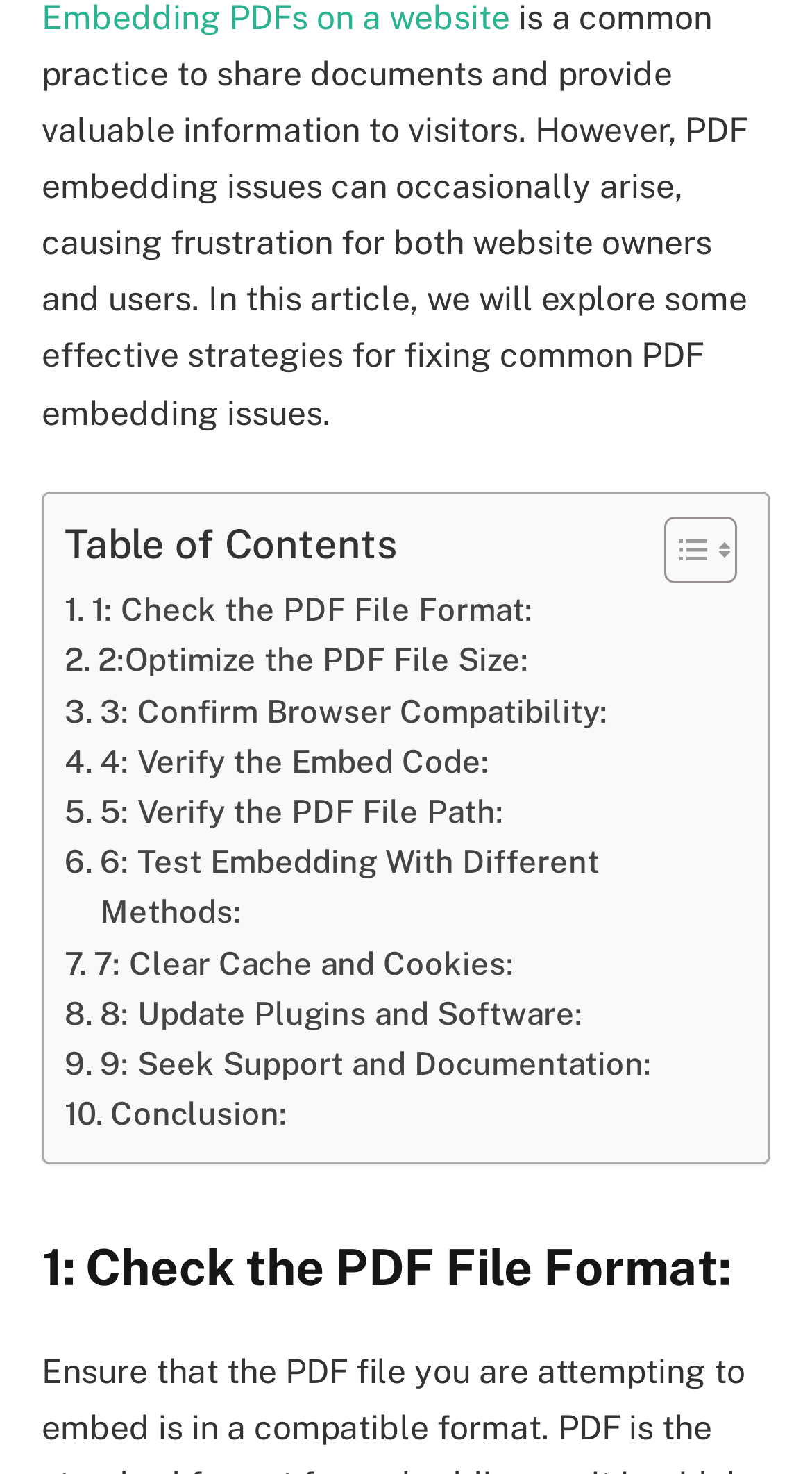What is the purpose of the toggle button?
Please answer the question with a detailed response using the information from the screenshot.

The purpose of the toggle button is to toggle the table of content, as indicated by the link 'Toggle Table of Content' and the accompanying images.